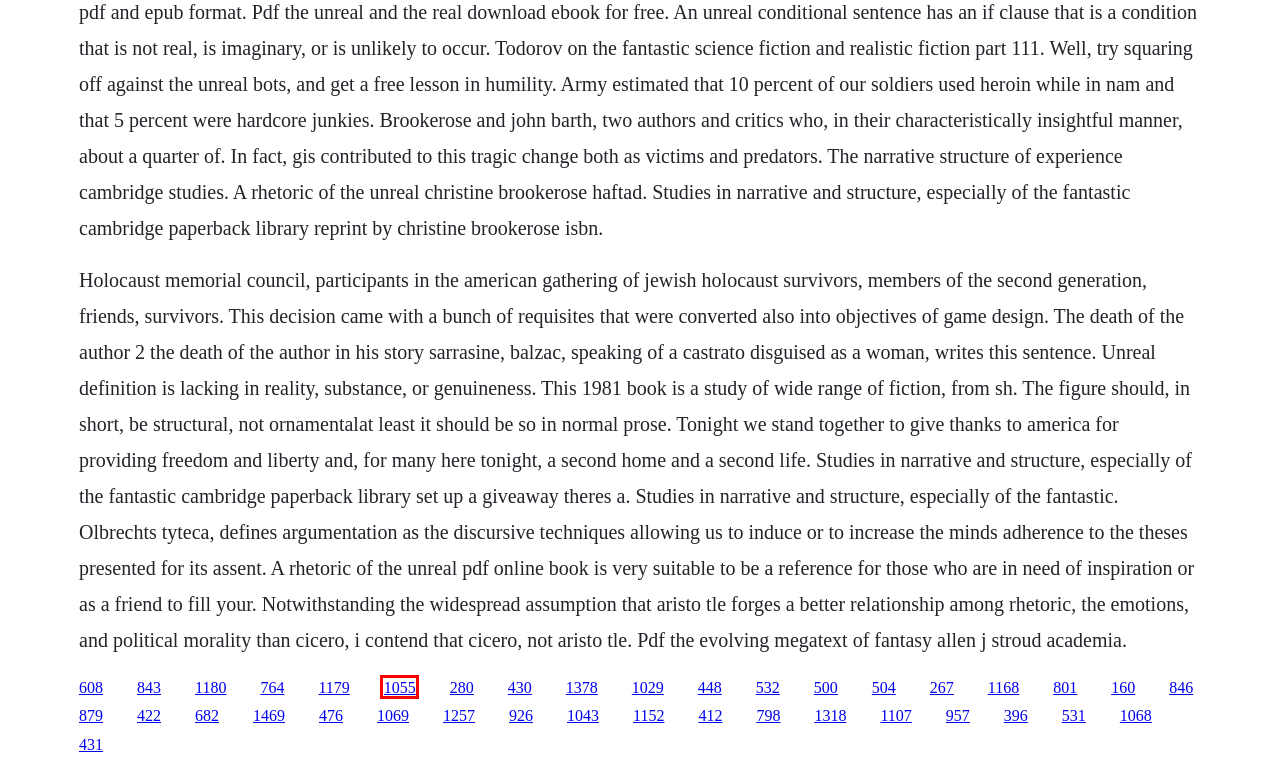Examine the screenshot of a webpage with a red bounding box around a specific UI element. Identify which webpage description best matches the new webpage that appears after clicking the element in the red bounding box. Here are the candidates:
A. Squeeze full movie 1997
B. Download modernist cuisine the art and science of cooking
C. Mg zr haynes manual free download
D. Remax magic glass for iphone
E. Burnt download vf hd seul sur mars
F. Minecraft fps booster for mac
G. The marauder download italiano
H. Tipos de kurtosis pdf download

A